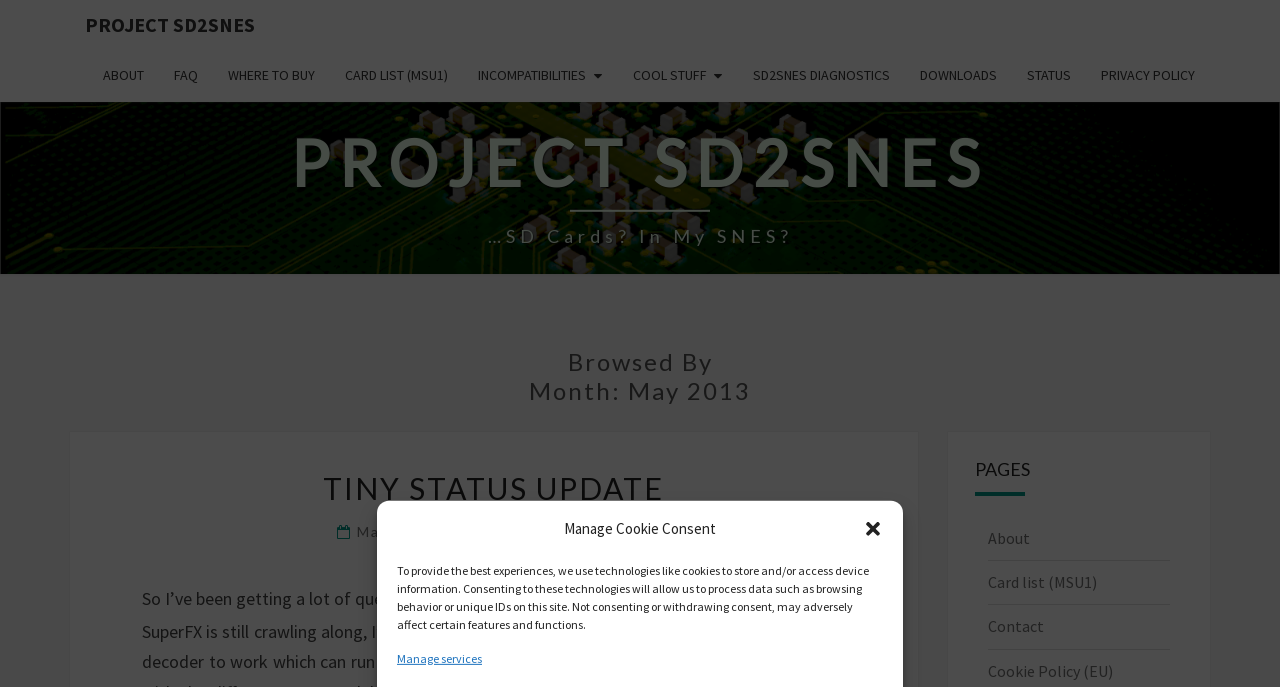Find the UI element described as: "FAQ" and predict its bounding box coordinates. Ensure the coordinates are four float numbers between 0 and 1, [left, top, right, bottom].

[0.124, 0.073, 0.166, 0.148]